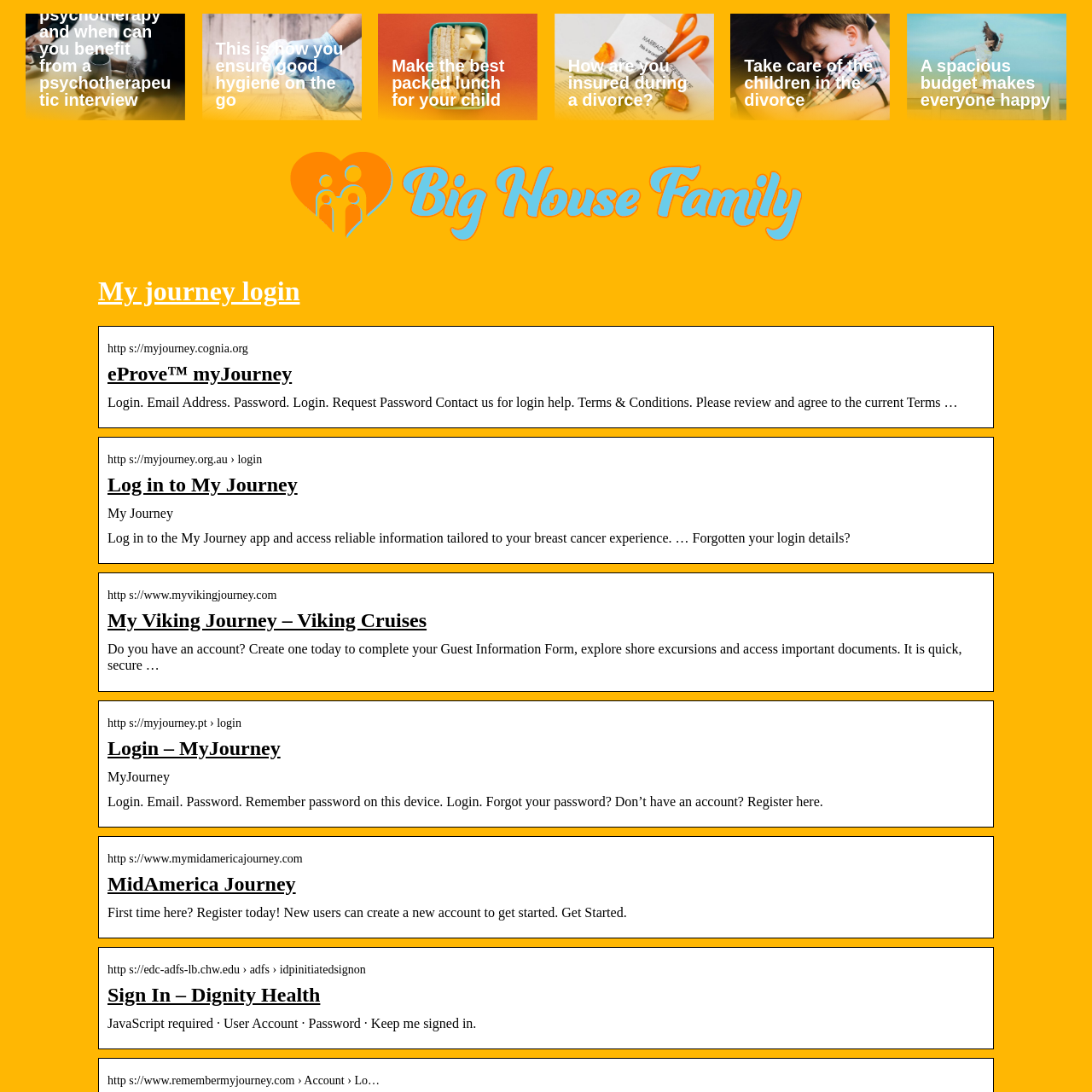Determine the coordinates of the bounding box that should be clicked to complete the instruction: "Click the link to learn about psychotherapy". The coordinates should be represented by four float numbers between 0 and 1: [left, top, right, bottom].

[0.023, 0.012, 0.17, 0.11]